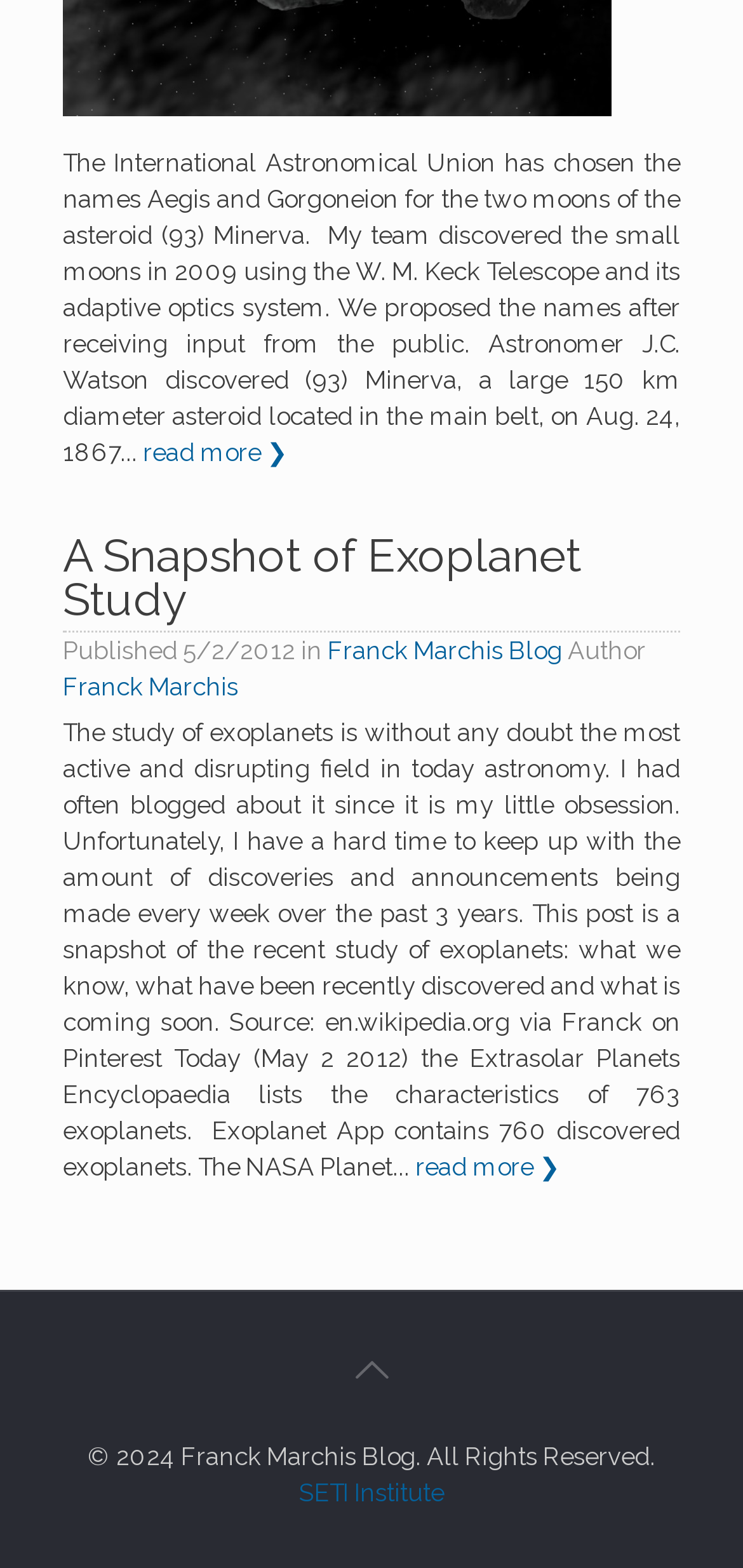Please examine the image and provide a detailed answer to the question: How many exoplanets are listed in the Extrasolar Planets Encyclopaedia?

The answer can be found in the second paragraph of the webpage, which states 'Today (May 2 2012) the Extrasolar Planets Encyclopaedia lists the characteristics of 763 exoplanets.'